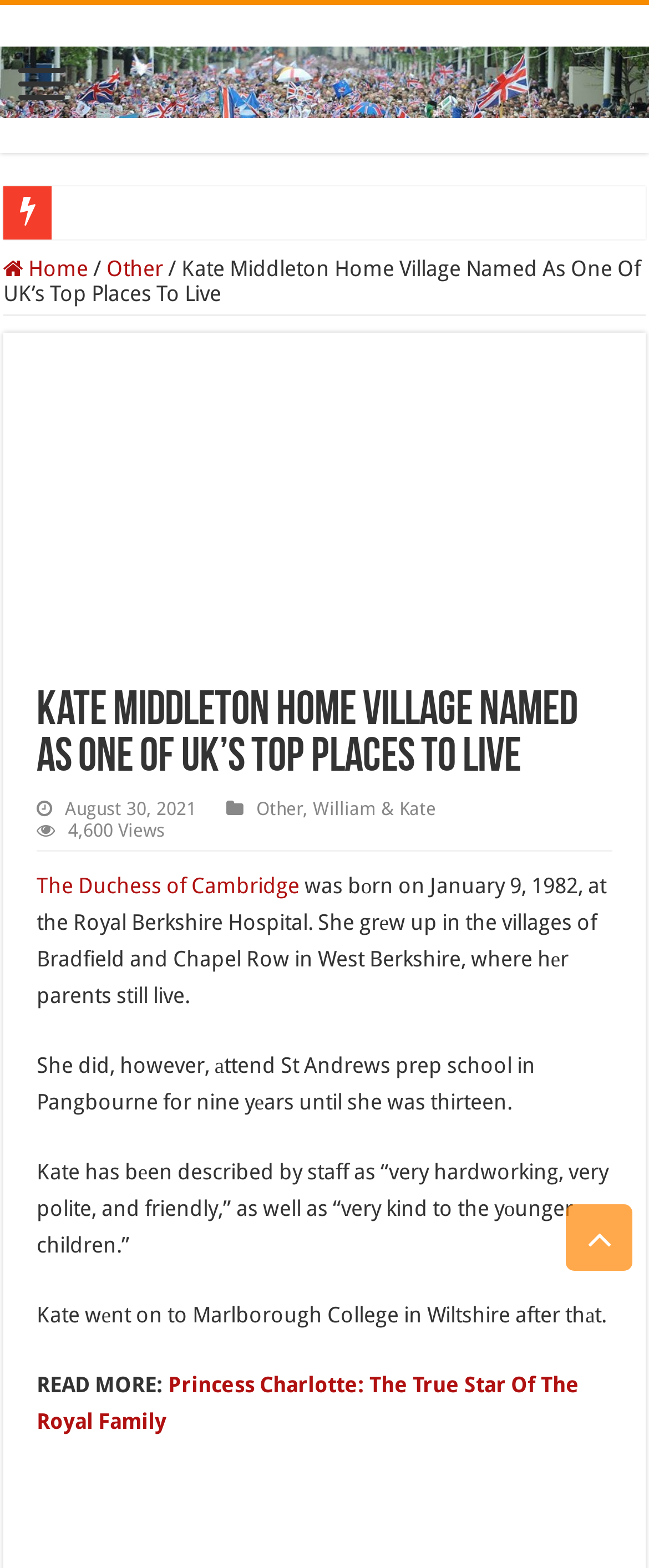Give a concise answer of one word or phrase to the question: 
How many views does this article have?

4,600 Views